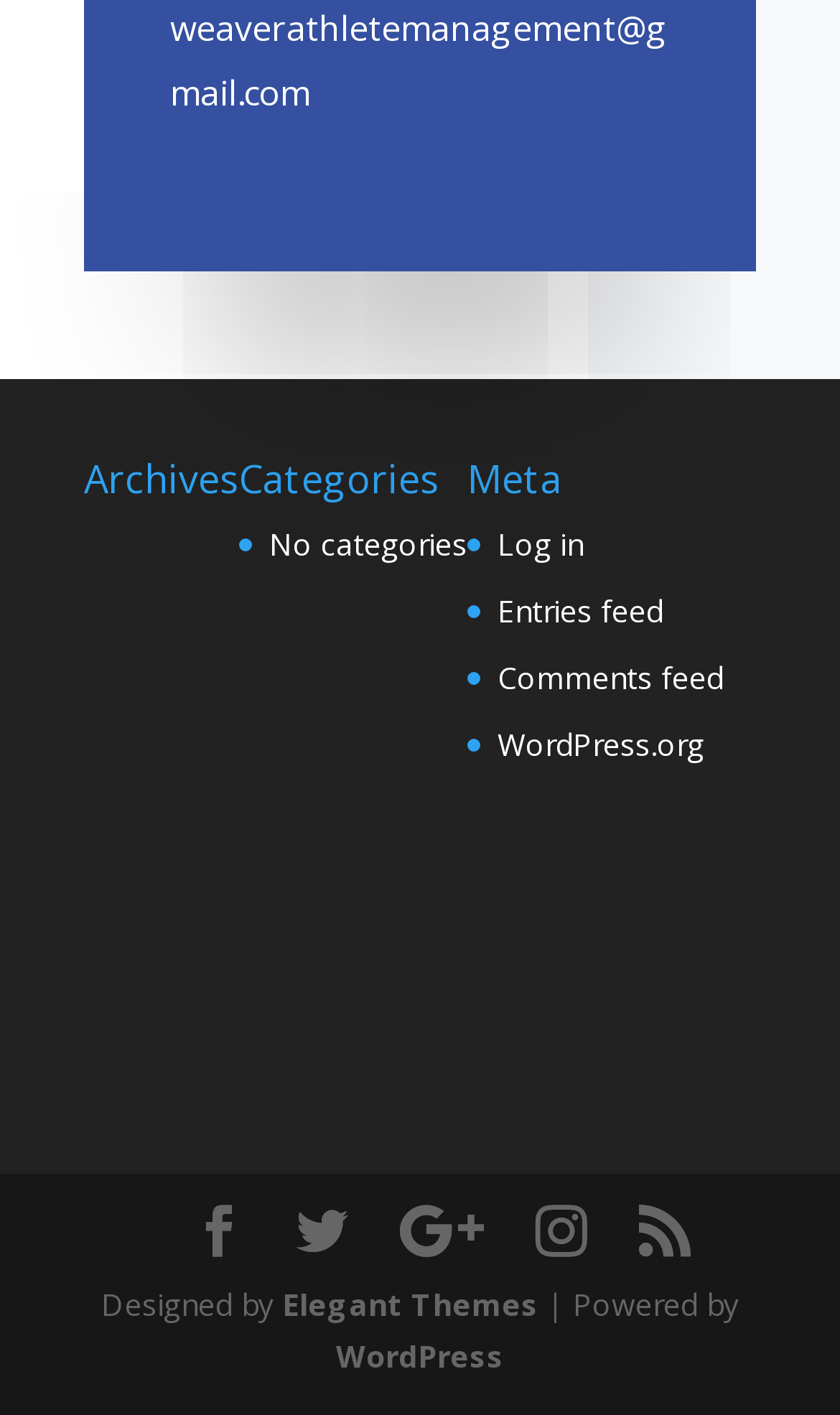Respond with a single word or short phrase to the following question: 
What is the platform powering the website?

WordPress